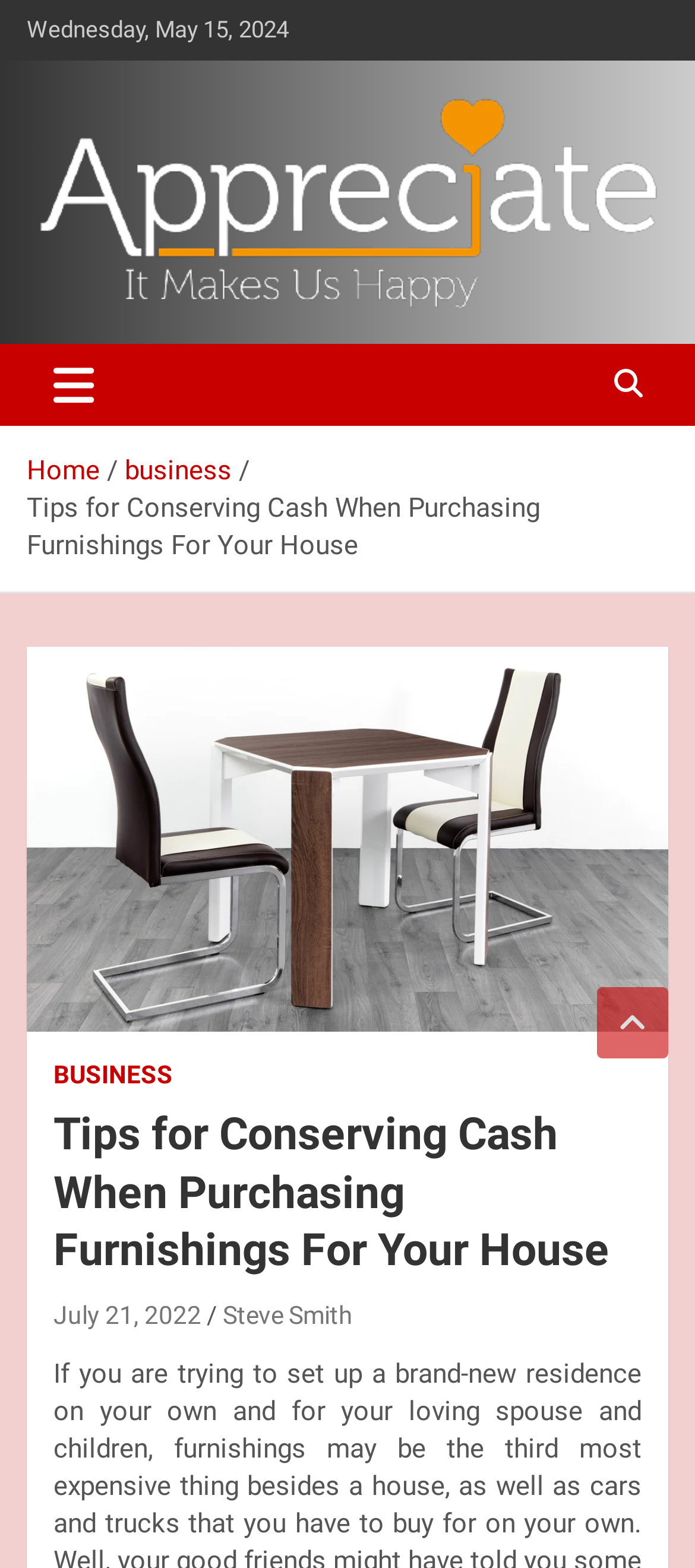Kindly determine the bounding box coordinates for the clickable area to achieve the given instruction: "click the 'Make & Appreciate' link".

[0.038, 0.059, 0.962, 0.087]